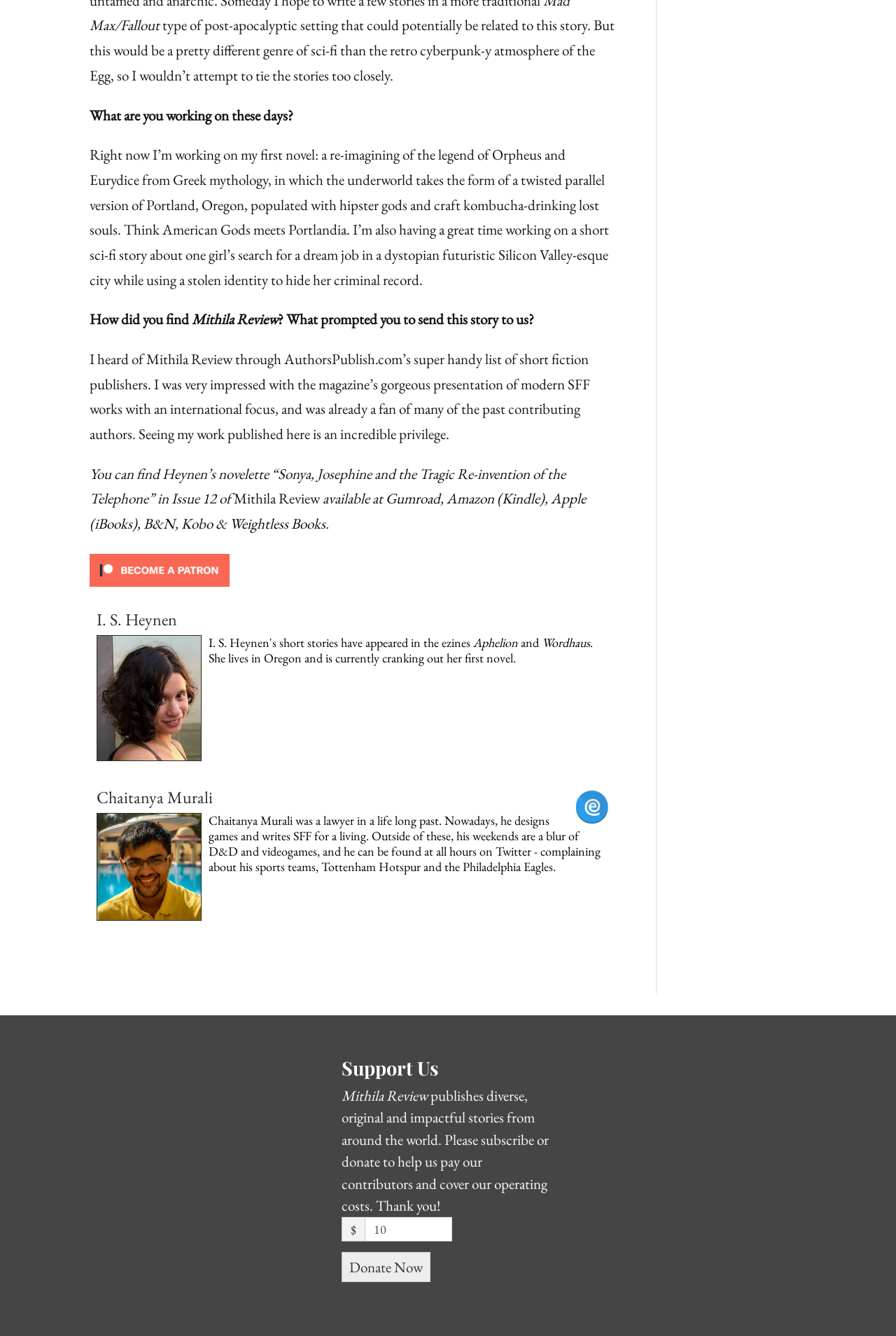What is the name of the magazine?
Make sure to answer the question with a detailed and comprehensive explanation.

The answer can be found in multiple places on the webpage, including the text 'Mithila Review' and 'Mithila Review publishes diverse, original and impactful stories from around the world.'.